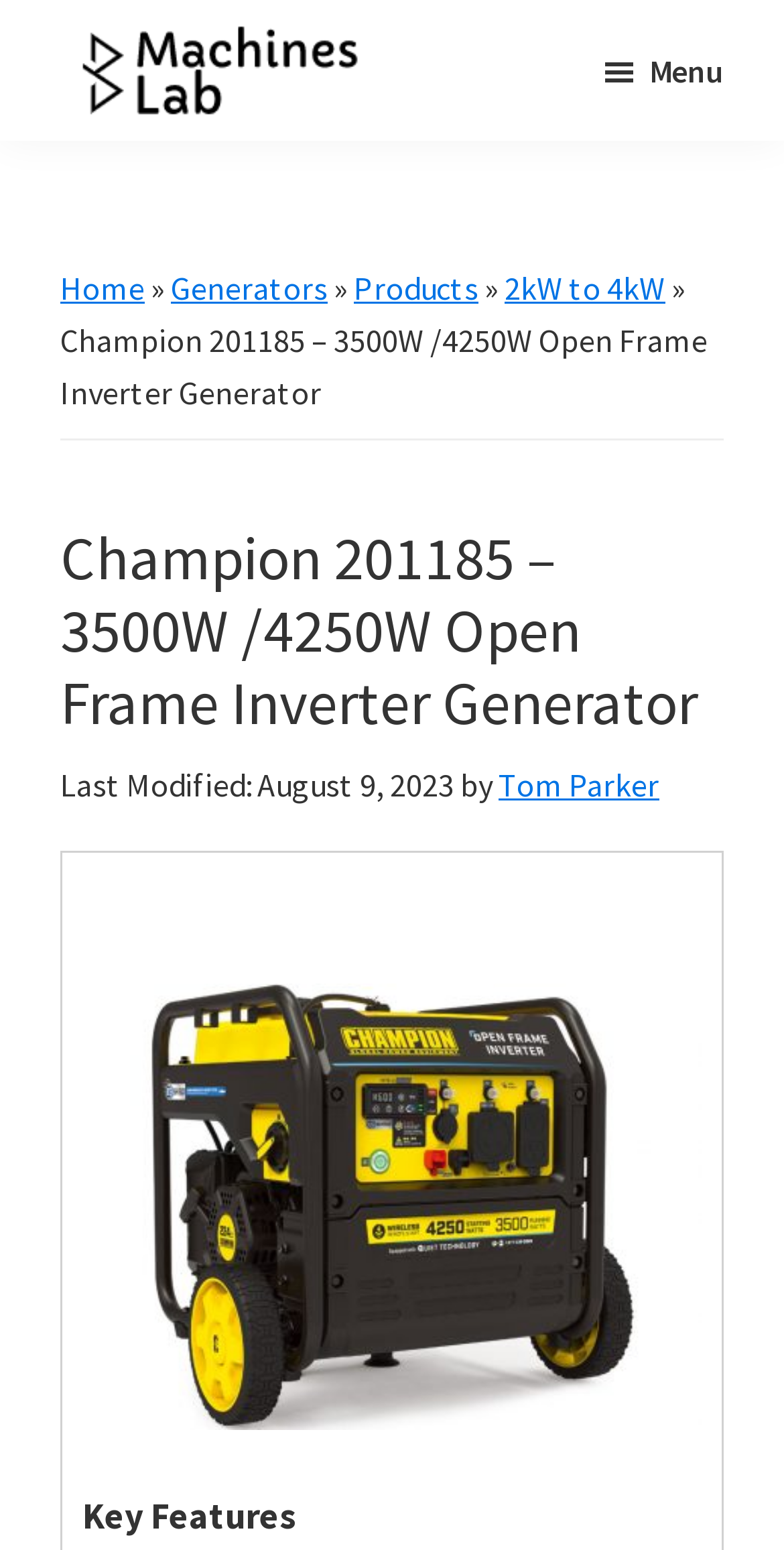Extract the main heading text from the webpage.

Champion 201185 – 3500W /4250W Open Frame Inverter Generator